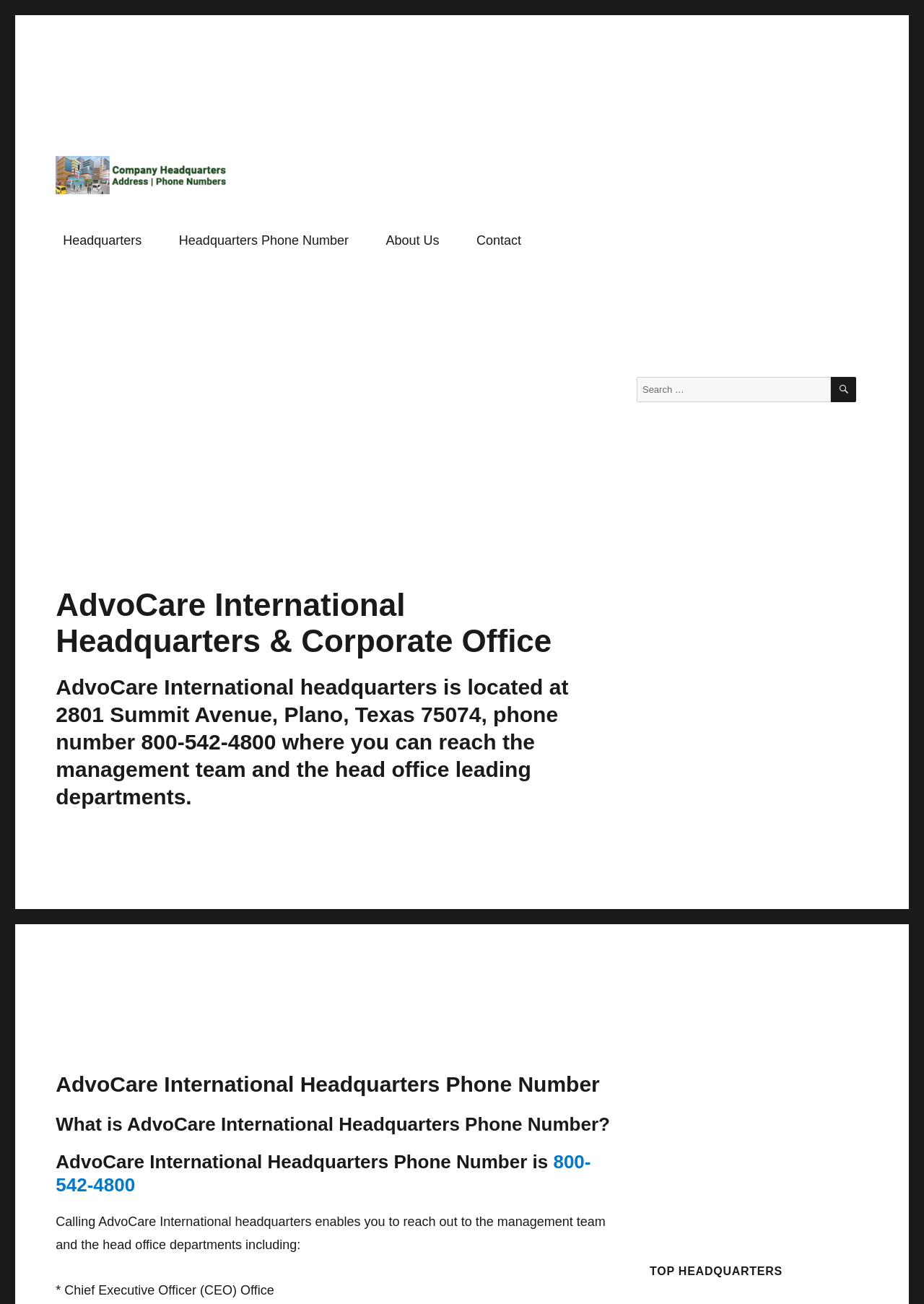Could you highlight the region that needs to be clicked to execute the instruction: "Click Company Headquarters Address link"?

[0.06, 0.119, 0.629, 0.149]